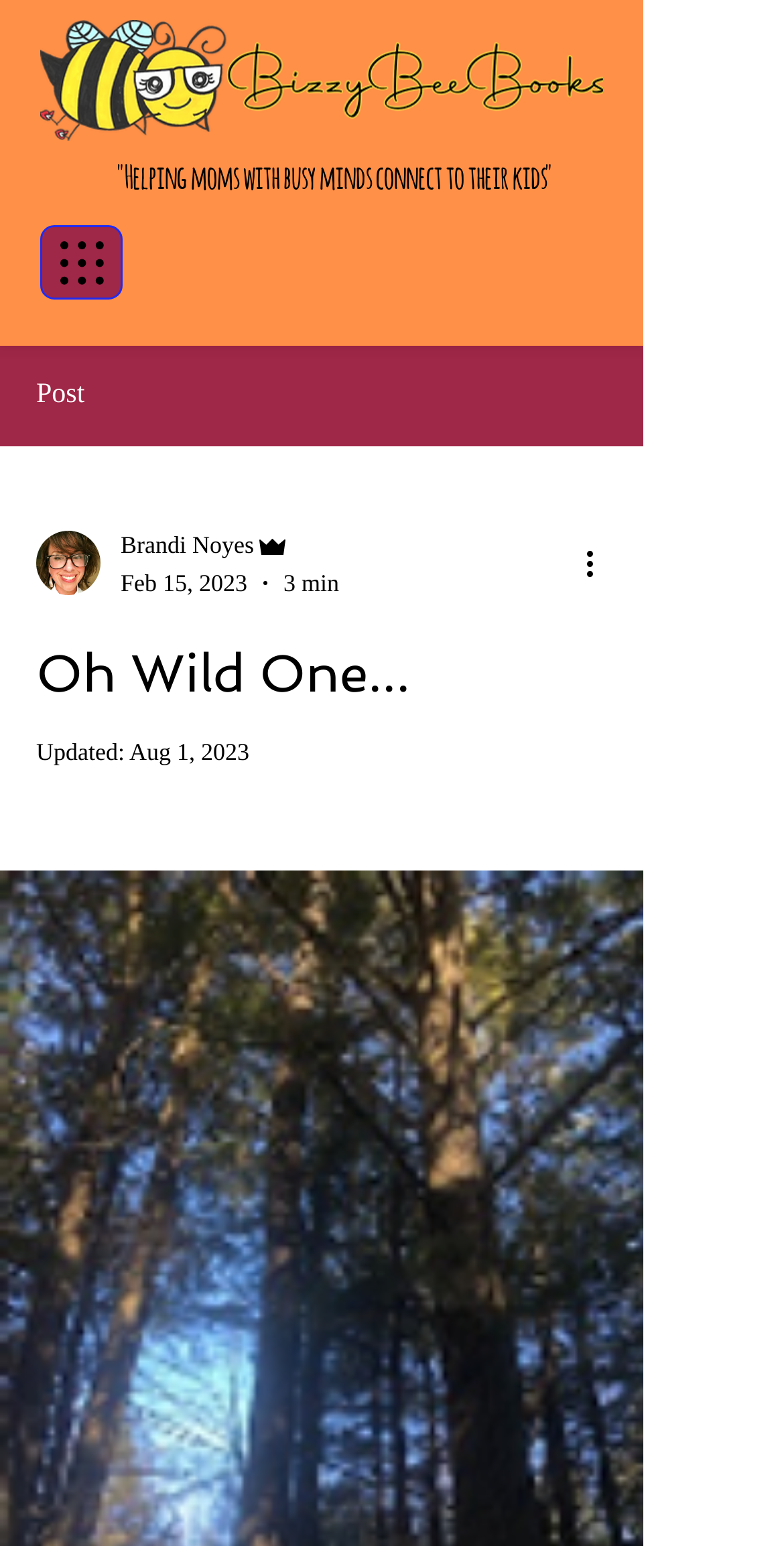Give a detailed account of the webpage.

This webpage appears to be a blog post or article page. At the top, there is a logo image of "BizzyBeeBooks" on the left side, accompanied by a navigation menu button. To the right of the logo, there is a static text element that reads "Helping moms with busy minds connect to their kids".

Below the logo and navigation menu, there is a section dedicated to the blog post. The post's title, "Oh Wild One...", is displayed prominently in a heading element. The title is followed by a section that includes the writer's picture, their name "Brandi Noyes" with an "Admin" label, the post's date "Feb 15, 2023", and the estimated reading time "3 min".

The main content of the blog post is not explicitly described in the accessibility tree, but it is likely to be located below the post's metadata section. There is a "More actions" button on the right side of the post's metadata section, which may provide additional options for interacting with the post.

The tone of the blog post, based on the meta description, appears to be personal and conversational, with the author inquiring about the reader's well-being and sharing their own emotional state.